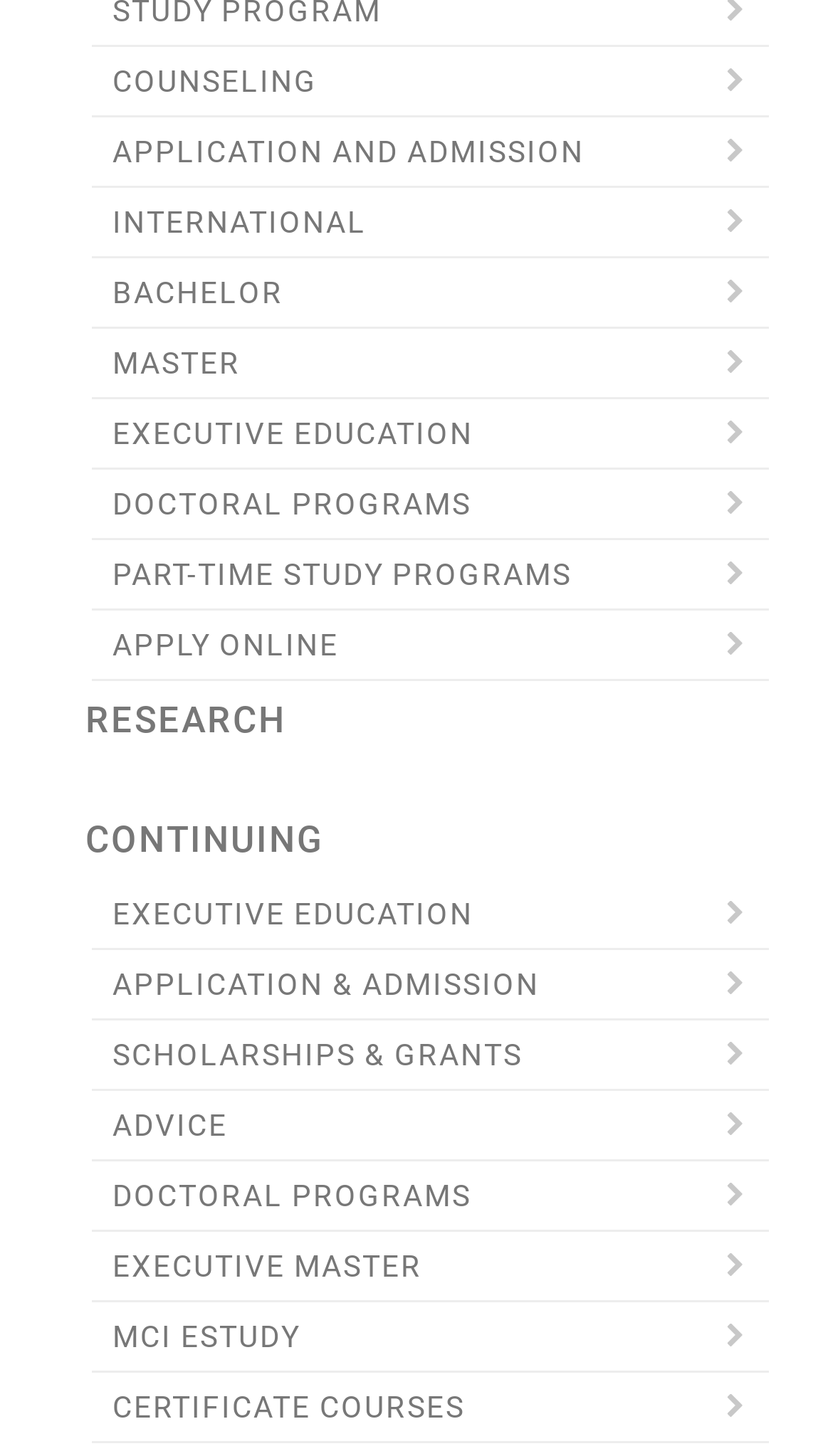Please identify the bounding box coordinates of the element's region that needs to be clicked to fulfill the following instruction: "check email". The bounding box coordinates should consist of four float numbers between 0 and 1, i.e., [left, top, right, bottom].

None